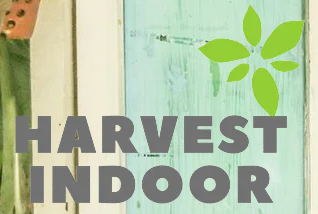Offer a detailed explanation of the image and its components.

The image features a vibrant and inviting design for "Harvest Indoor," showcasing the brand name prominently at the bottom in bold, gray lettering. Above the text, a fresh green leaf icon adds a touch of nature, perfectly complementing the indoor gardening theme. The background is a soft, blue-tinged wooden surface, creating a warm and rustic atmosphere that evokes a sense of tranquility ideal for plant lovers. This visual encapsulates the essence of indoor gardening, encouraging enthusiasts to nurture their green spaces.